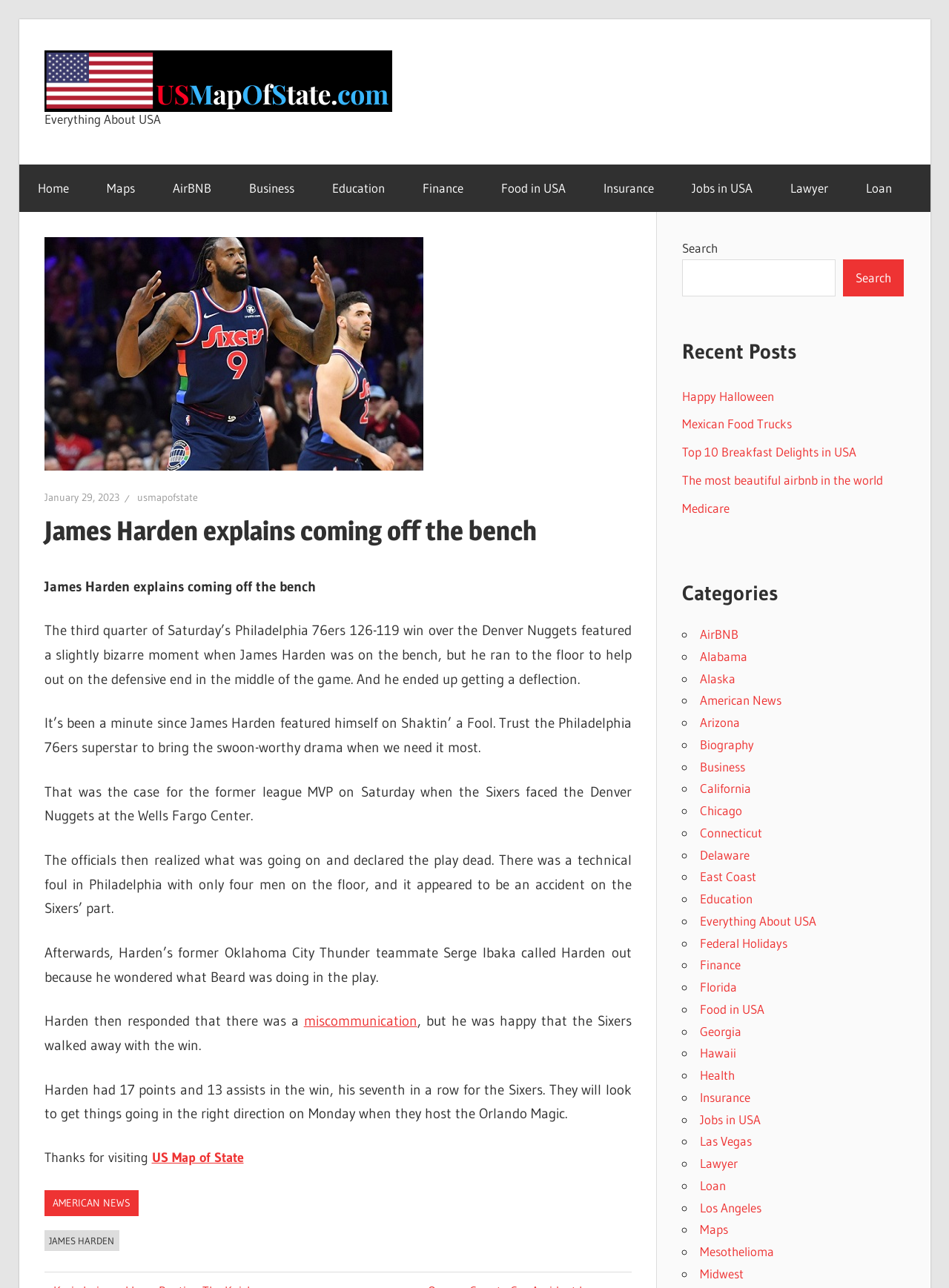Please identify the bounding box coordinates of the area that needs to be clicked to follow this instruction: "Click on the 'GlossGenius' logo".

None